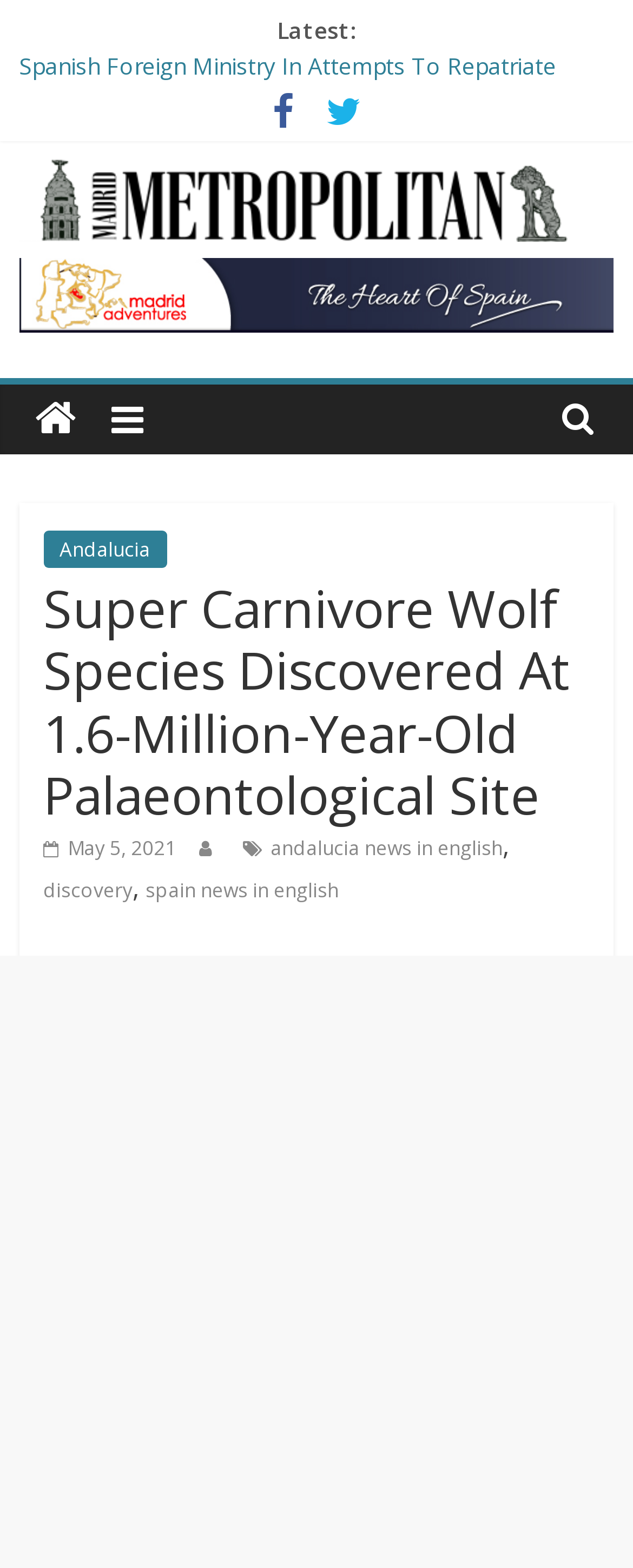Identify the bounding box coordinates of the region that needs to be clicked to carry out this instruction: "Read more about Spain news in English". Provide these coordinates as four float numbers ranging from 0 to 1, i.e., [left, top, right, bottom].

[0.23, 0.559, 0.535, 0.576]